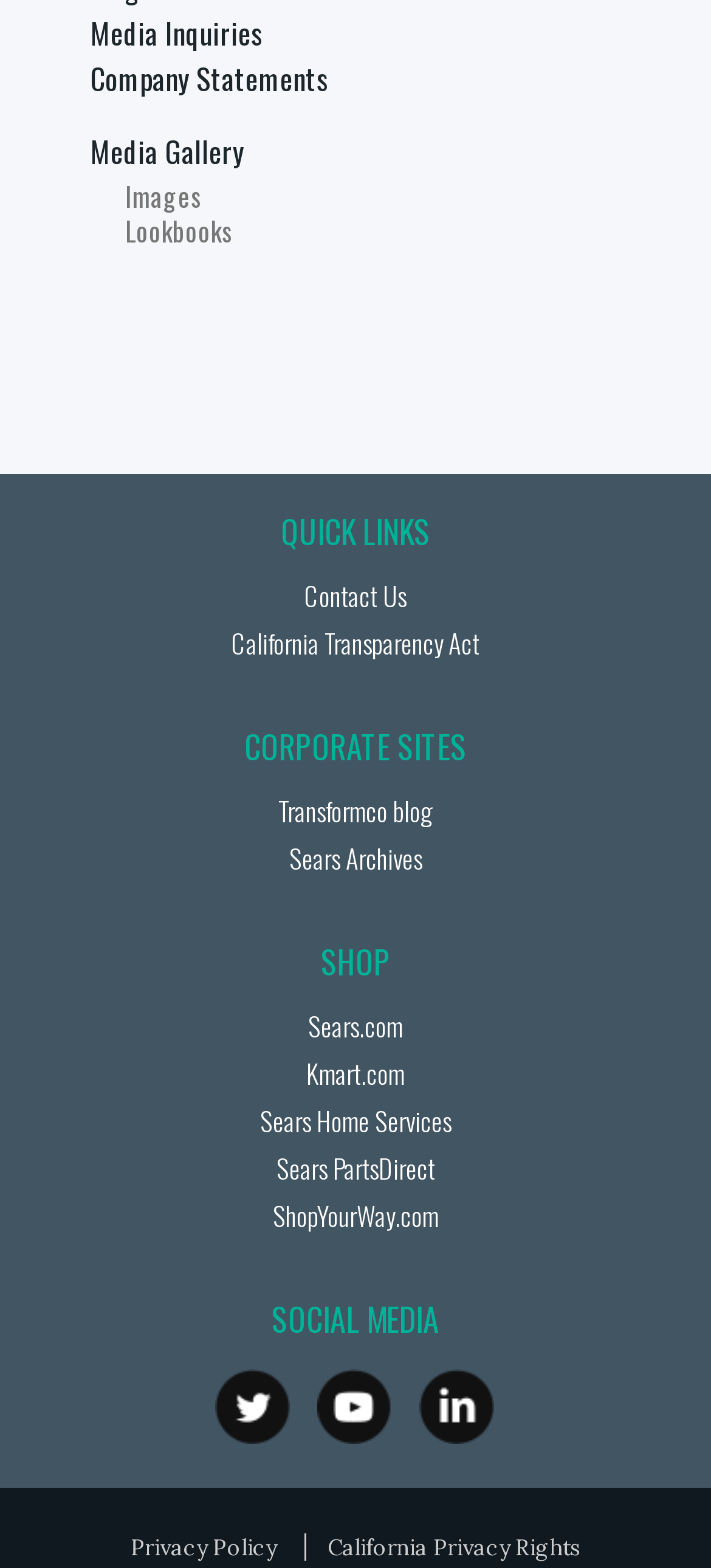Locate the bounding box of the UI element with the following description: "Navigation Menu".

None